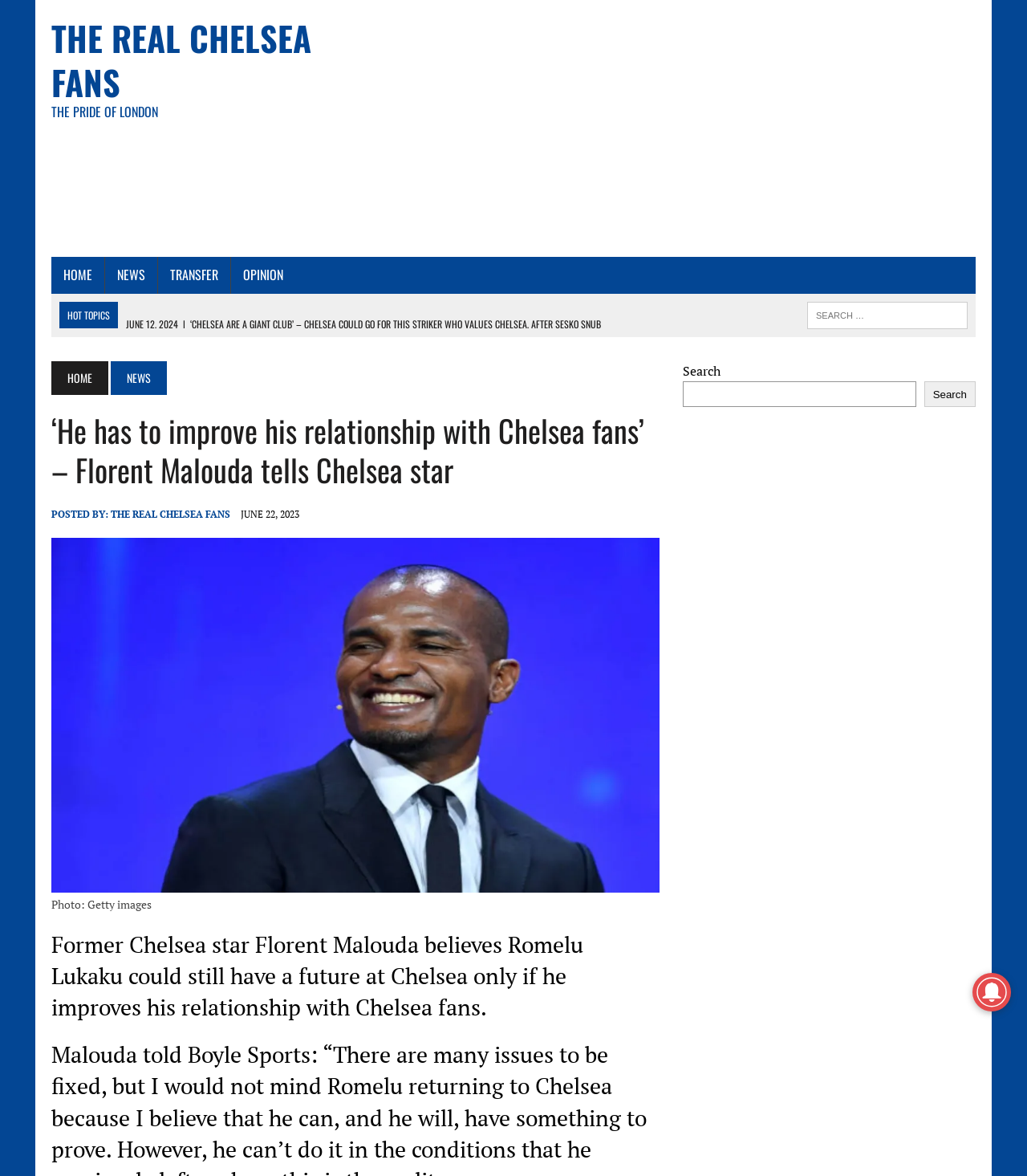Please locate the bounding box coordinates of the element's region that needs to be clicked to follow the instruction: "Click on the 'HOME' link". The bounding box coordinates should be provided as four float numbers between 0 and 1, i.e., [left, top, right, bottom].

[0.05, 0.218, 0.102, 0.25]